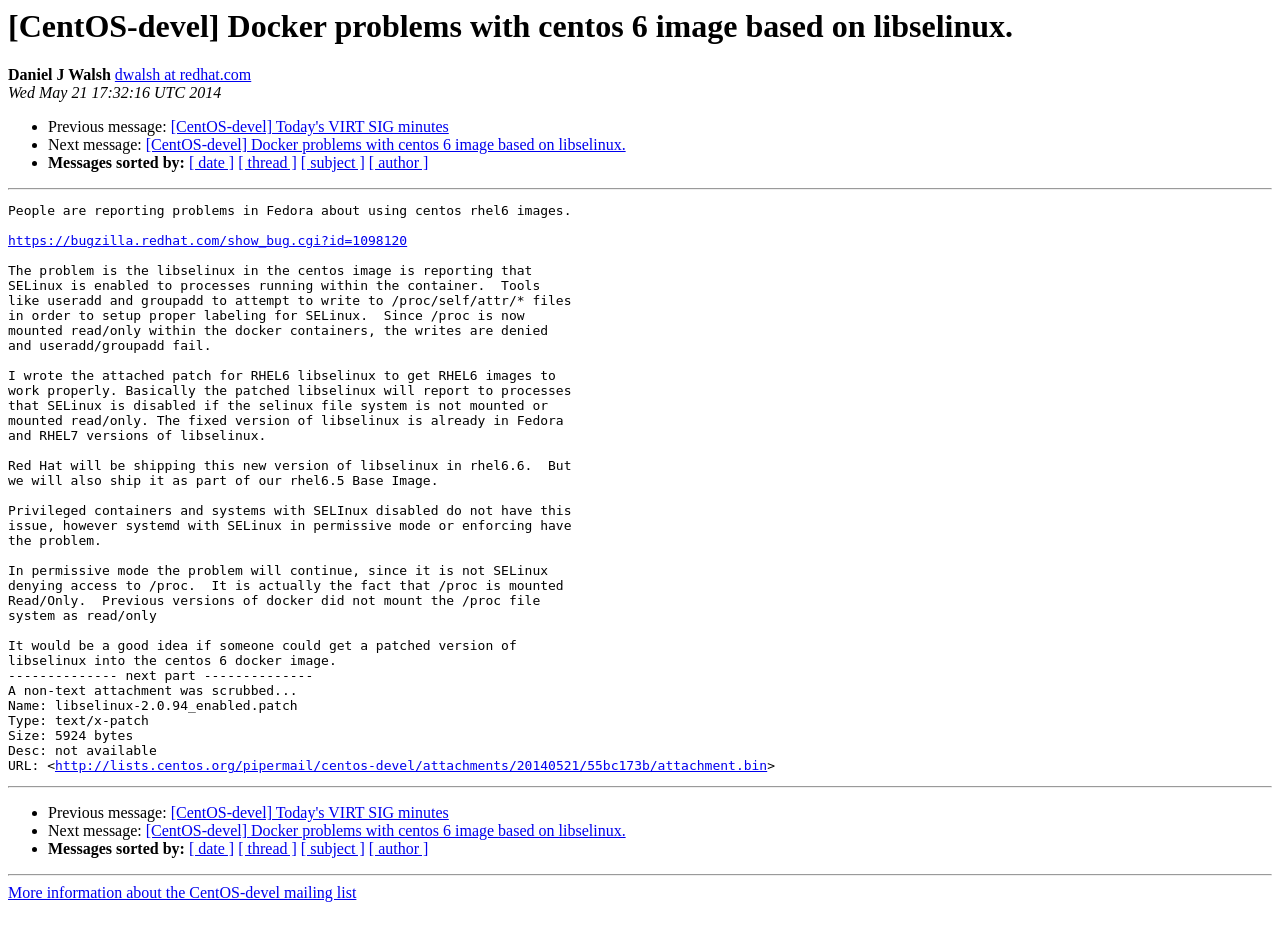Who is the author of this message?
Based on the screenshot, give a detailed explanation to answer the question.

The author of this message is Daniel J Walsh, which is indicated by the StaticText element 'Daniel J Walsh' with bounding box coordinates [0.006, 0.07, 0.087, 0.088]